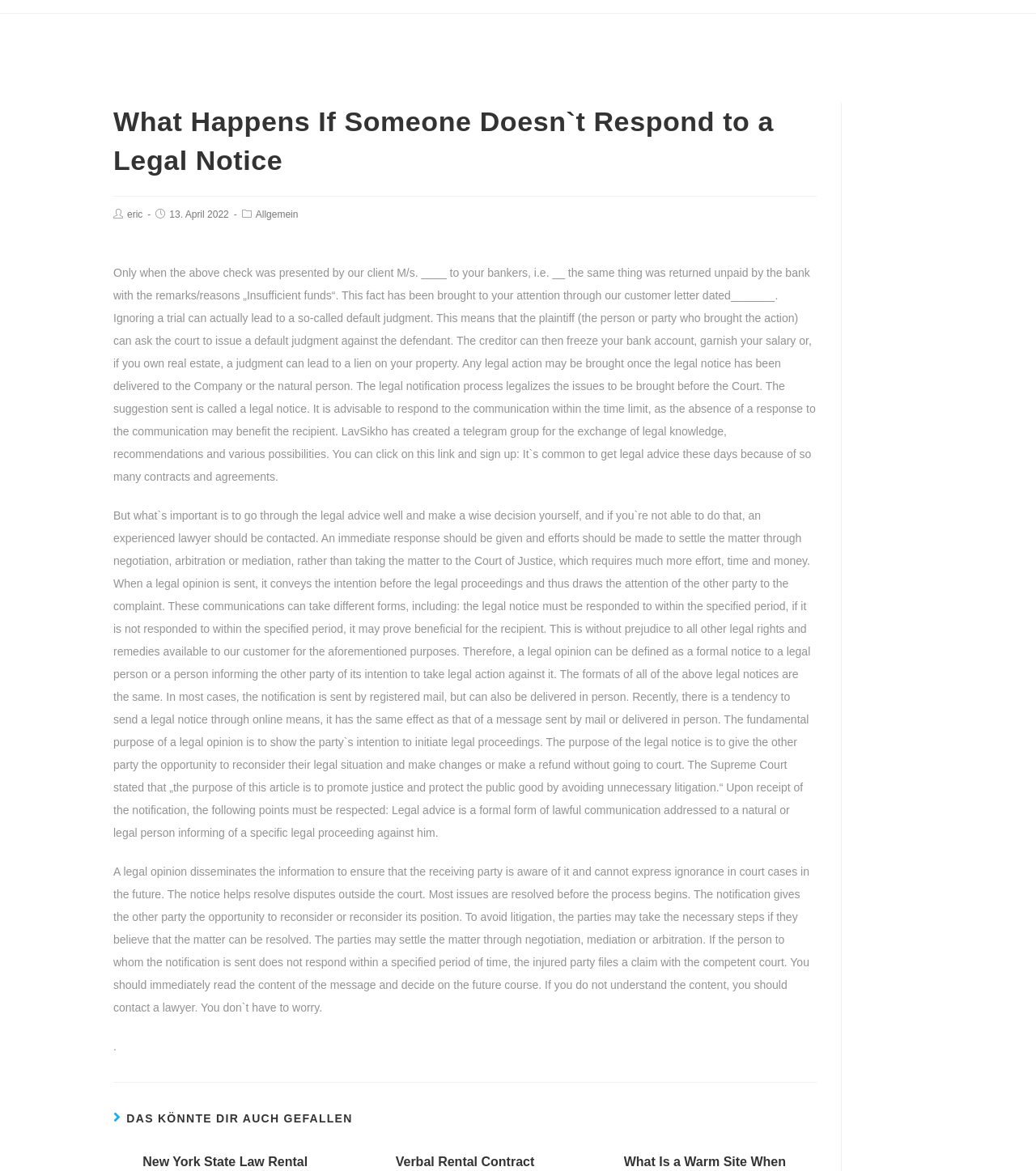What is the purpose of a legal notice?
Refer to the screenshot and deliver a thorough answer to the question presented.

The article states that the purpose of a legal notice is to give the other party the opportunity to reconsider their legal situation and make changes or make a refund without going to court, as stated by the Supreme Court.